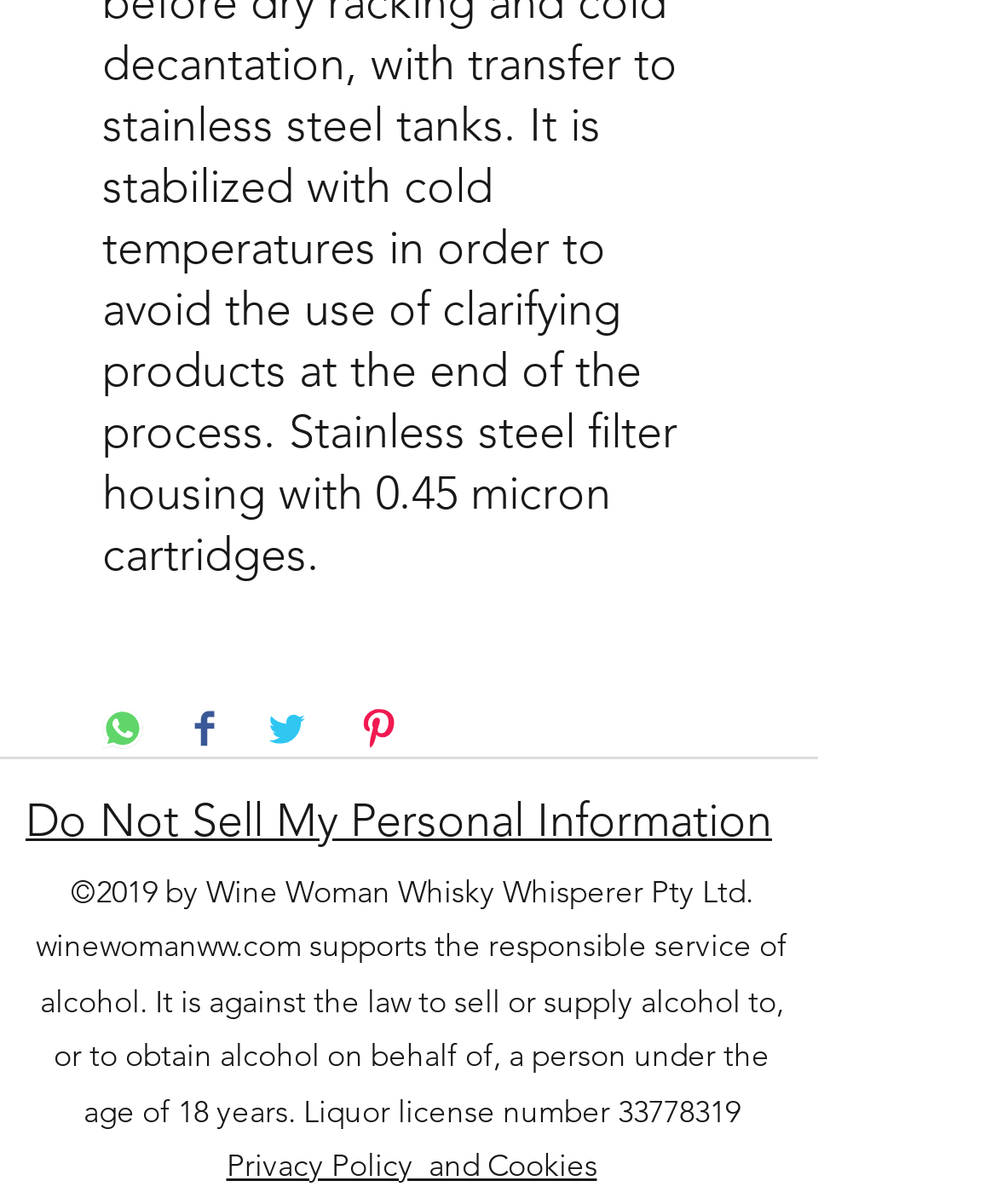How many links are present at the bottom of the webpage?
Please provide a detailed and comprehensive answer to the question.

There are two links present at the bottom of the webpage, one labeled '33778319' and the other labeled 'Privacy Policy and Cookies'.